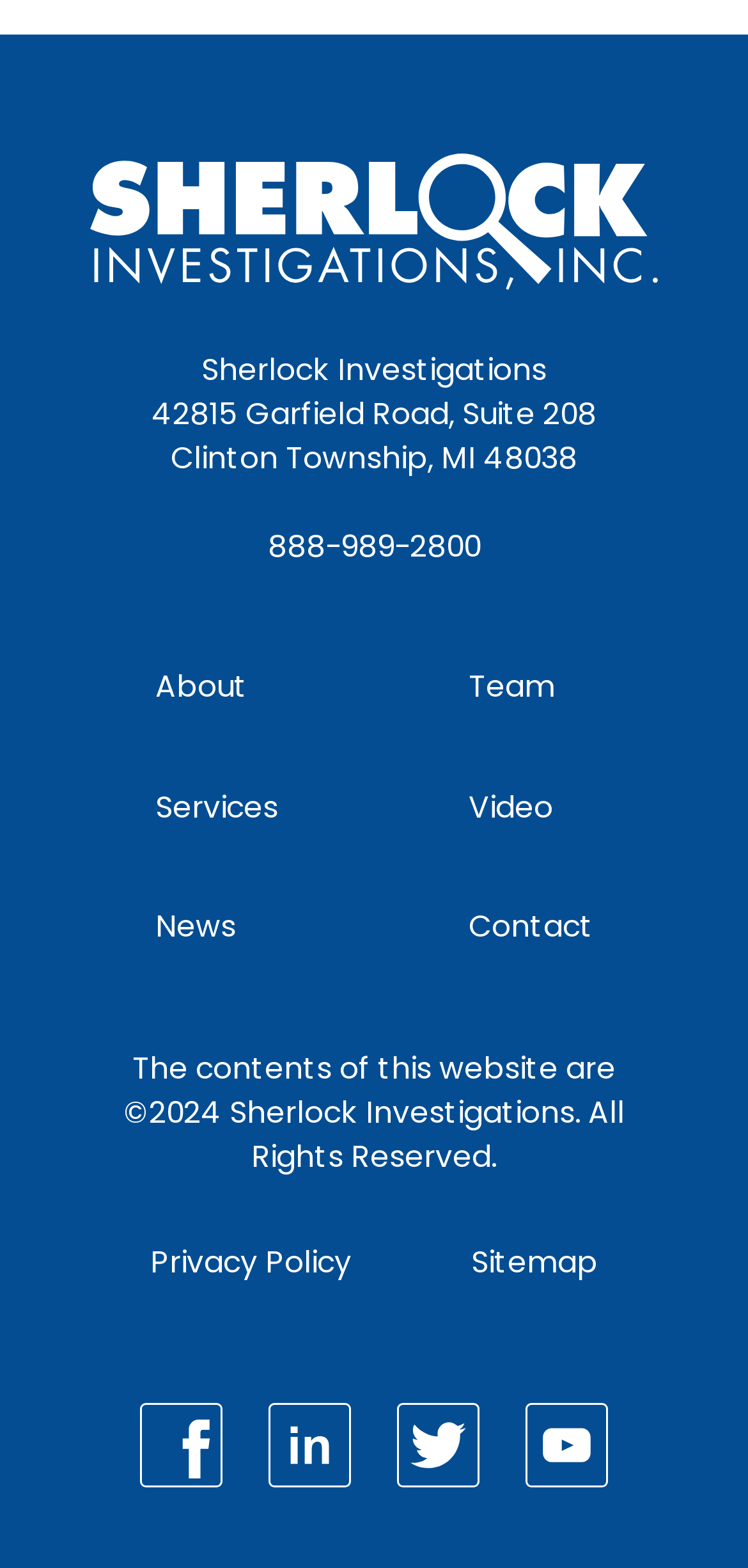Respond with a single word or phrase to the following question:
What is the address?

42815 Garfield Road, Suite 208, Clinton Township, MI 48038